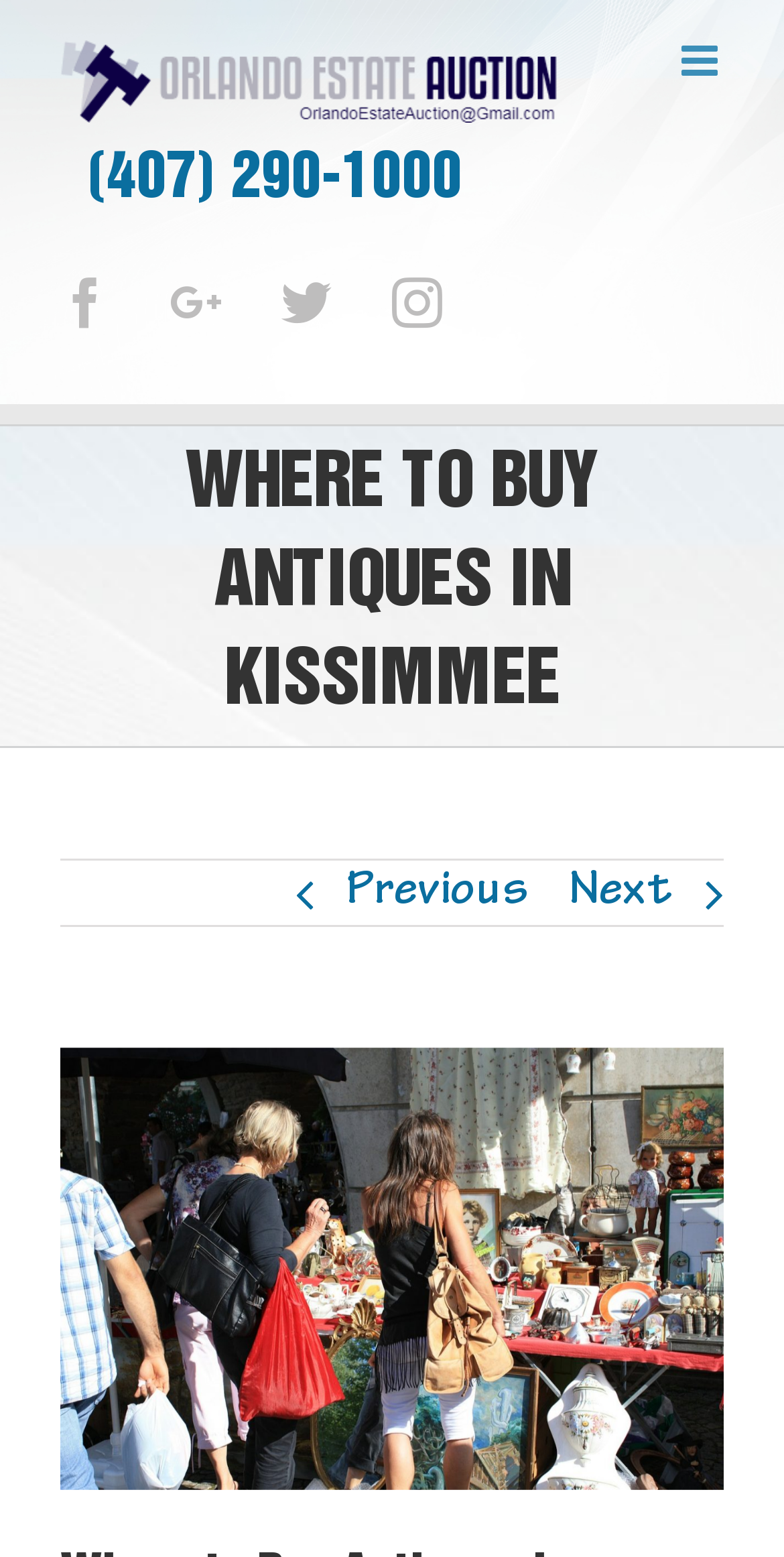Give a one-word or short-phrase answer to the following question: 
What is the alternative text for the logo image?

Orlando Estate Auction Logo